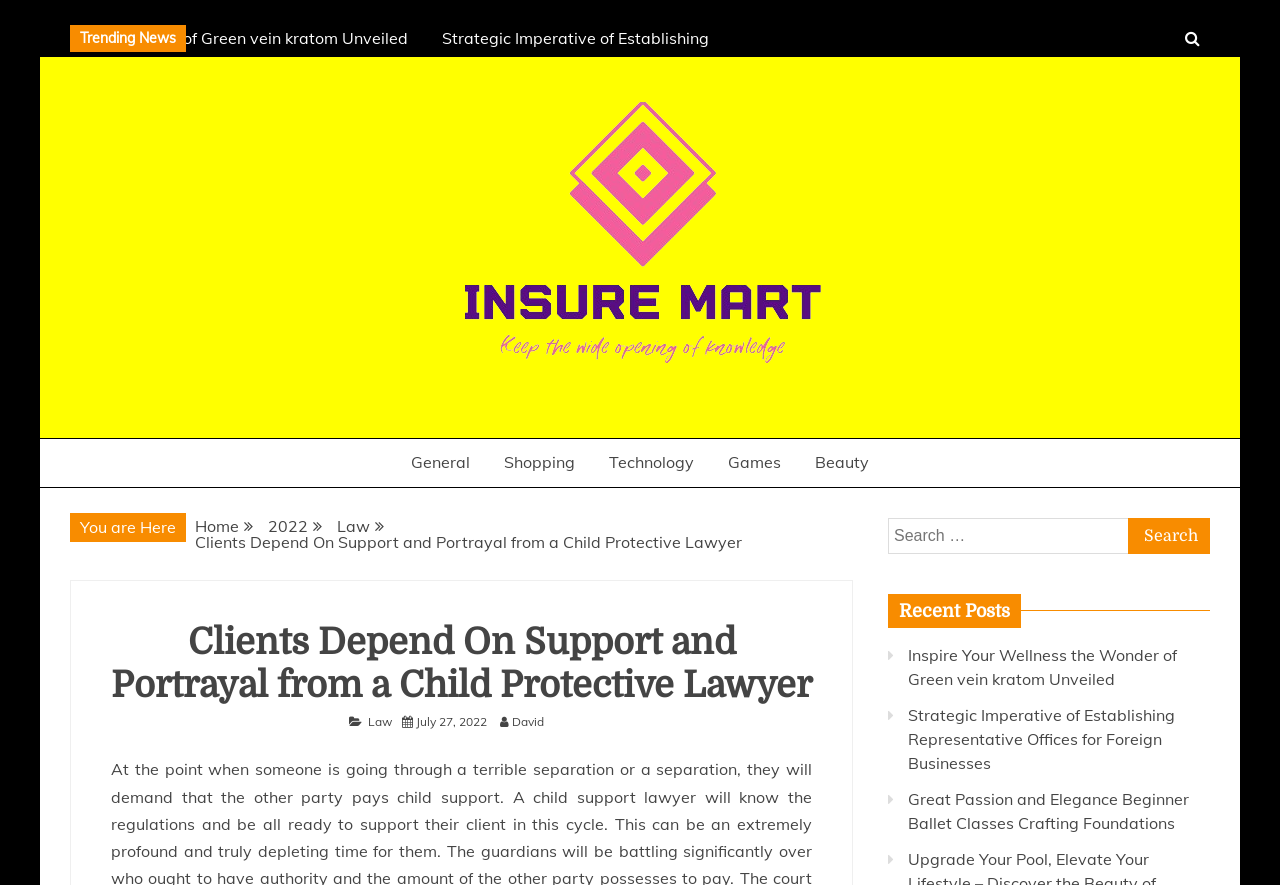Respond to the following question using a concise word or phrase: 
How many categories are listed in the navigation menu?

6